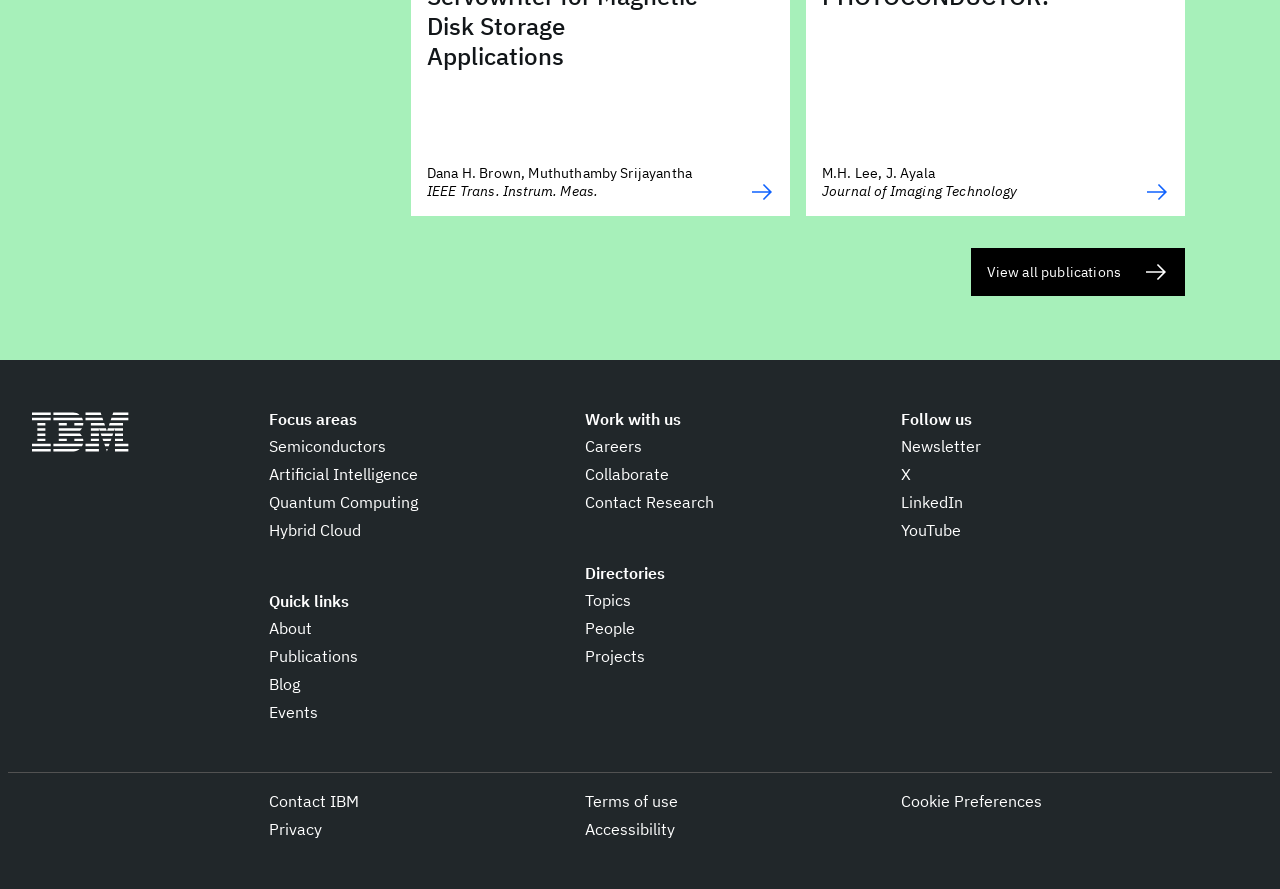How many focus areas are listed?
Based on the screenshot, provide a one-word or short-phrase response.

4